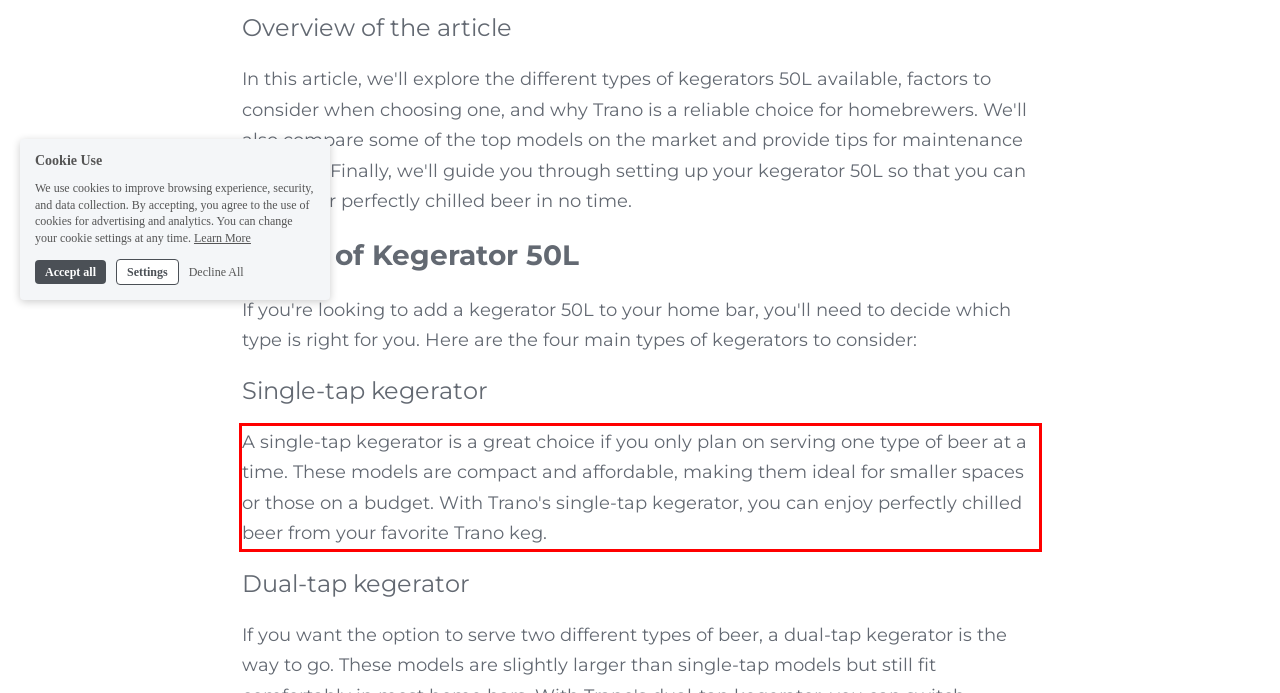You are provided with a screenshot of a webpage that includes a UI element enclosed in a red rectangle. Extract the text content inside this red rectangle.

A single-tap kegerator is a great choice if you only plan on serving one type of beer at a time. These models are compact and affordable, making them ideal for smaller spaces or those on a budget. With Trano's single-tap kegerator, you can enjoy perfectly chilled beer from your favorite Trano keg.